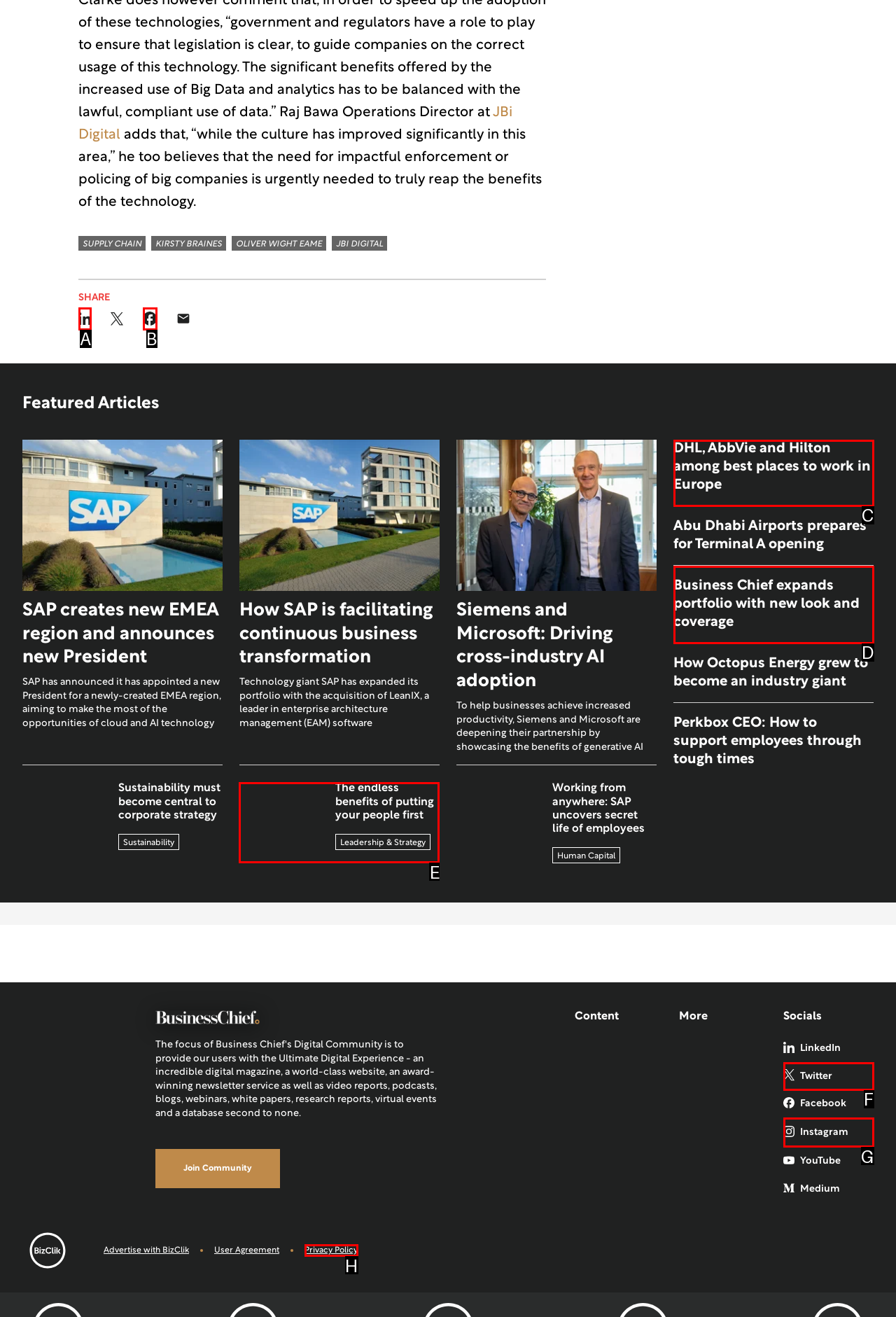Pick the option that corresponds to: Privacy Policy
Provide the letter of the correct choice.

H